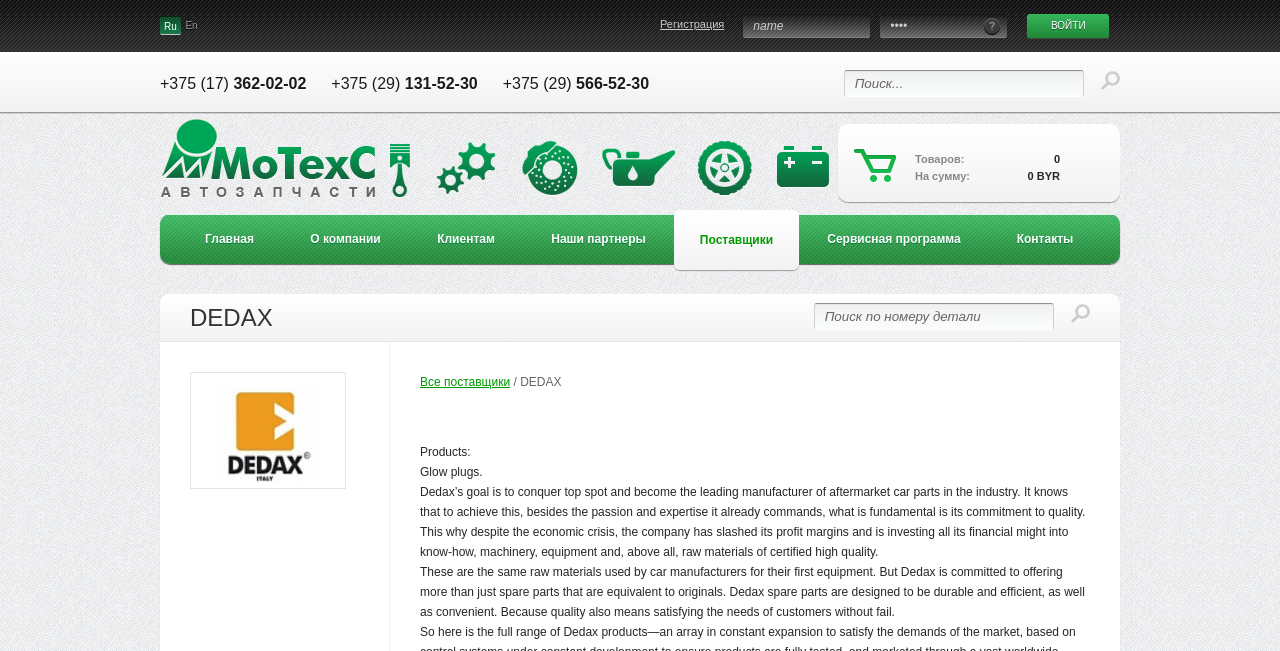What is the purpose of the textbox with 'name' label?
Please respond to the question with a detailed and informative answer.

The textbox with the 'name' label is likely used to input a user's name, possibly for registration or login purposes. This can be inferred from the label 'name' and the presence of other input fields nearby.